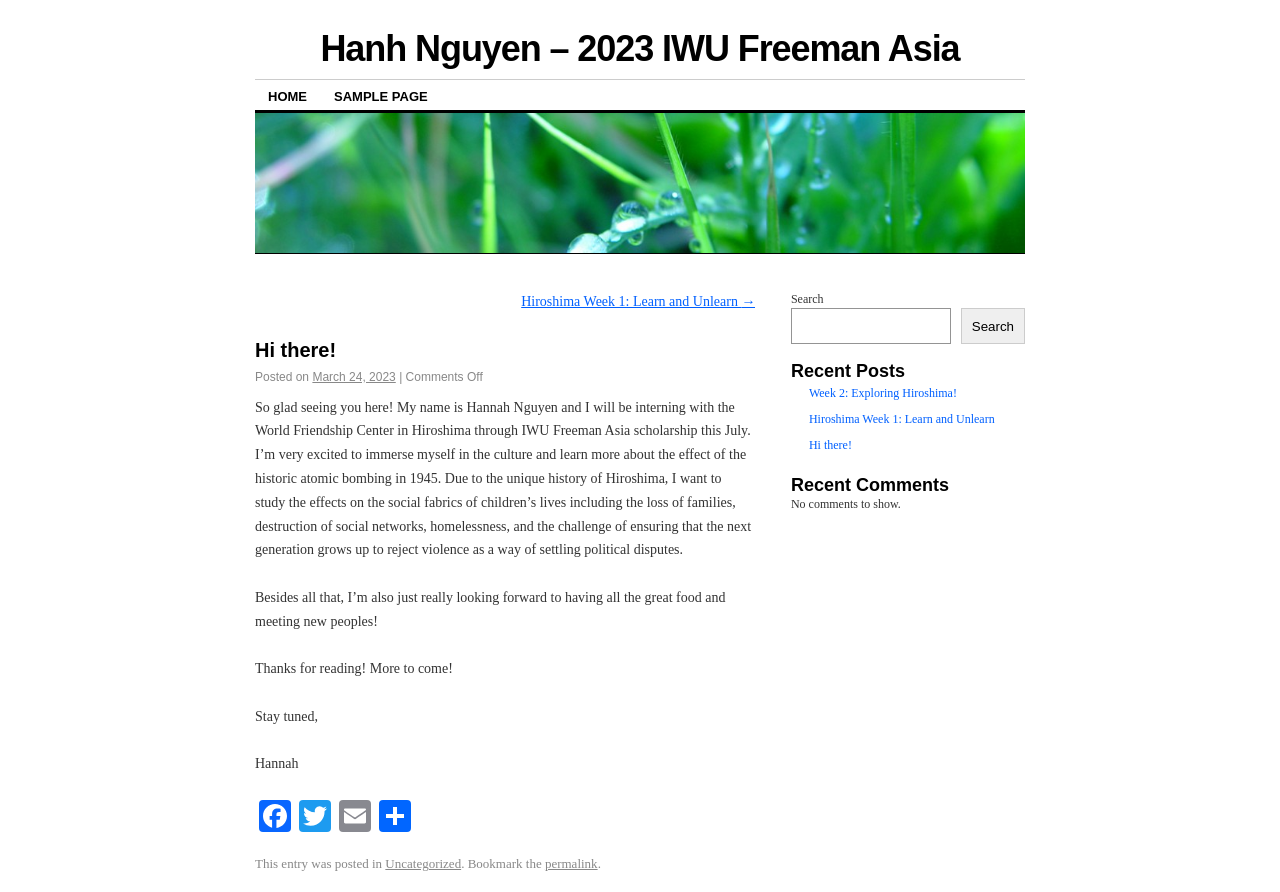How many recent posts are listed on the webpage?
Based on the screenshot, provide a one-word or short-phrase response.

3